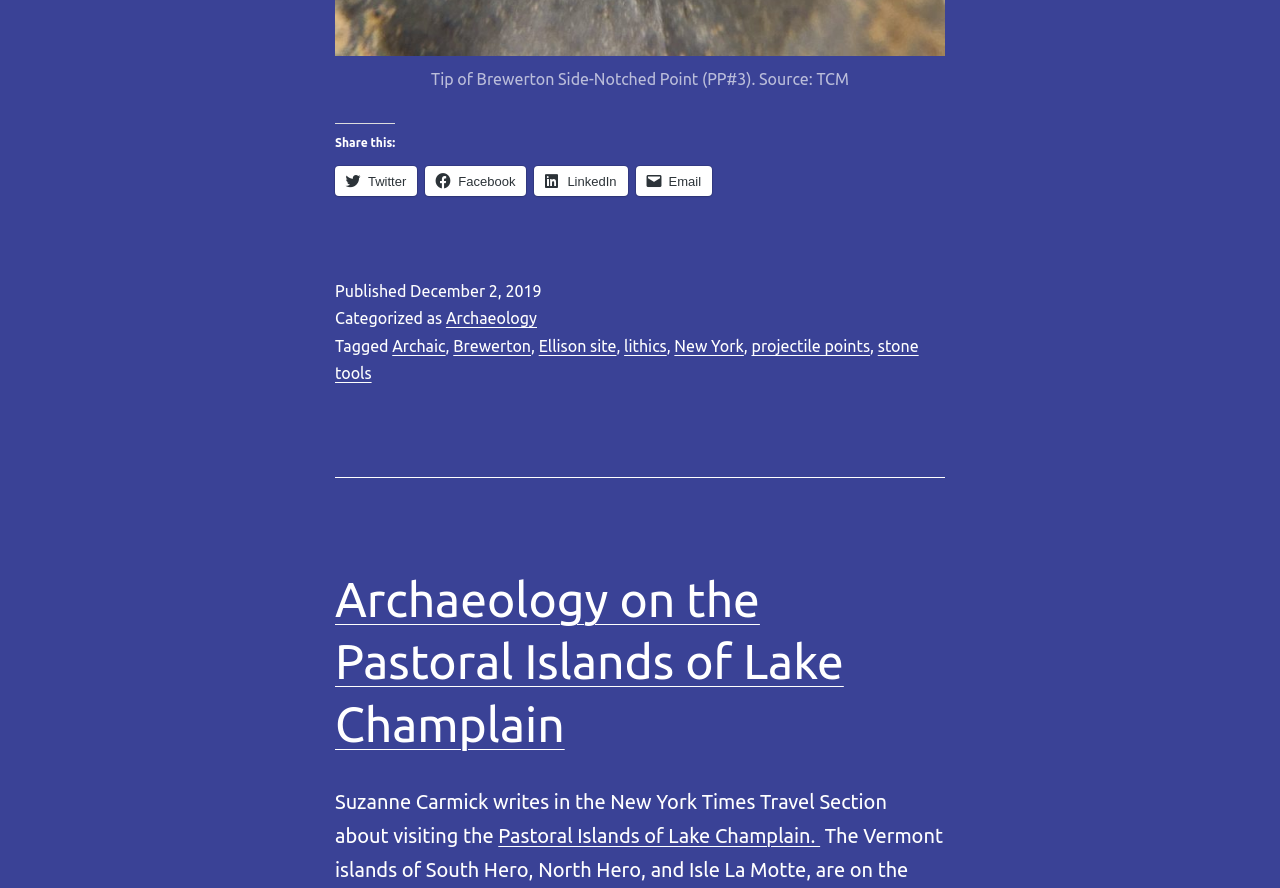Please find the bounding box coordinates of the section that needs to be clicked to achieve this instruction: "Read more about Archaeology".

[0.348, 0.348, 0.42, 0.369]